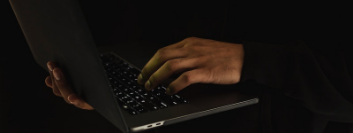With reference to the image, please provide a detailed answer to the following question: What is the person's hand doing?

The caption describes the image as a close-up of a person's hand poised over a laptop keyboard, indicating that the hand is positioned above the keyboard, possibly ready to type.